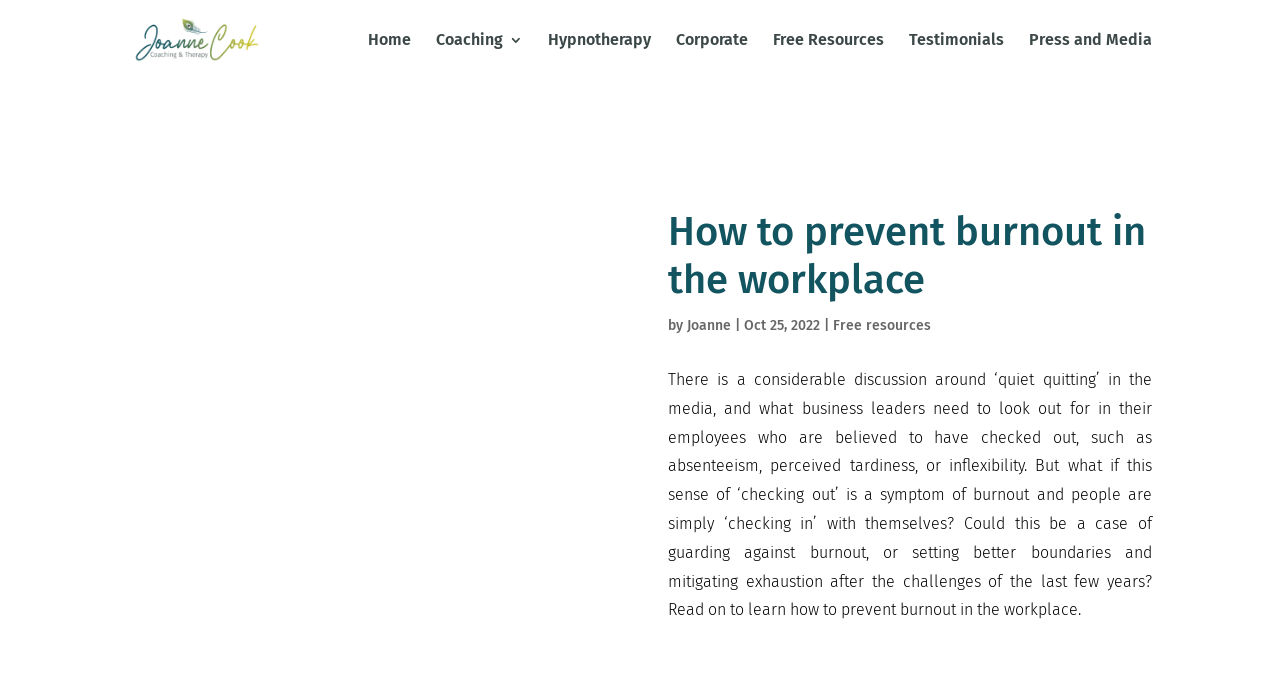Locate the UI element described as follows: "Joanne". Return the bounding box coordinates as four float numbers between 0 and 1 in the order [left, top, right, bottom].

[0.537, 0.456, 0.571, 0.481]